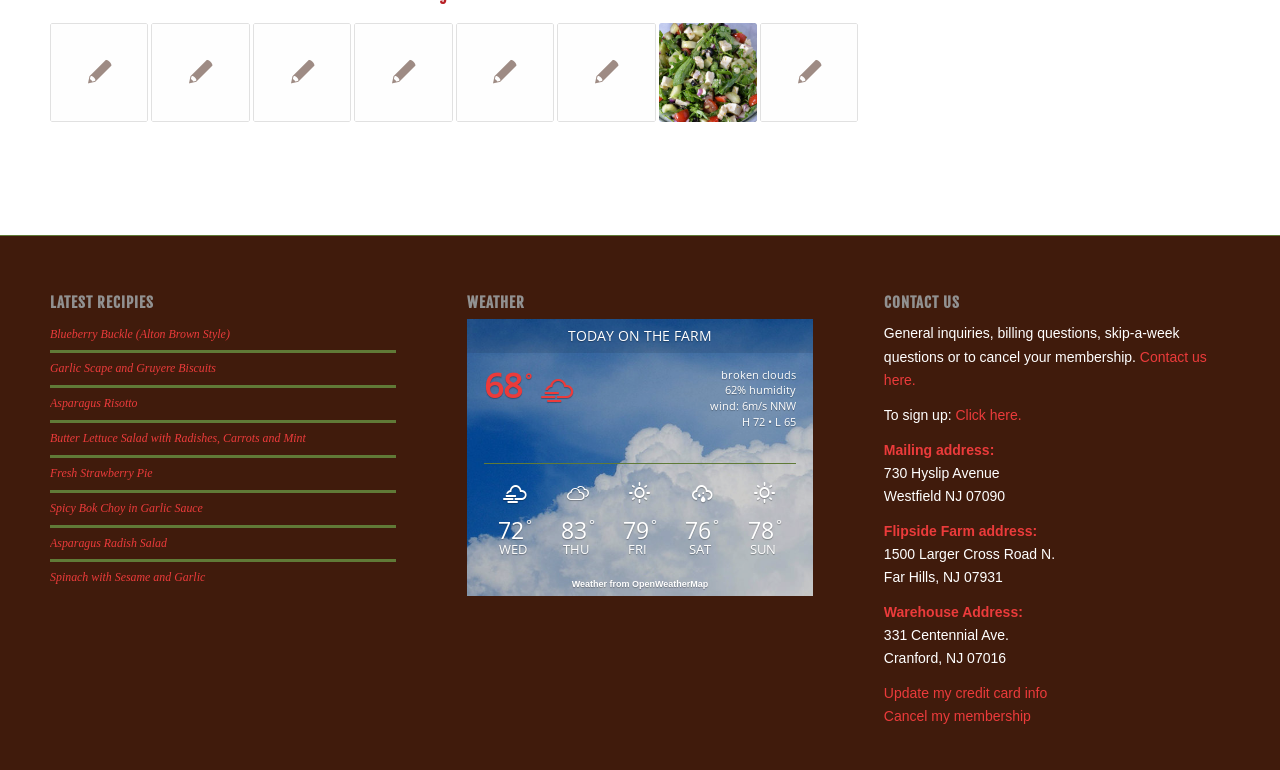Please locate the bounding box coordinates of the region I need to click to follow this instruction: "View Arugula 10 Ways recipe".

[0.039, 0.03, 0.116, 0.158]